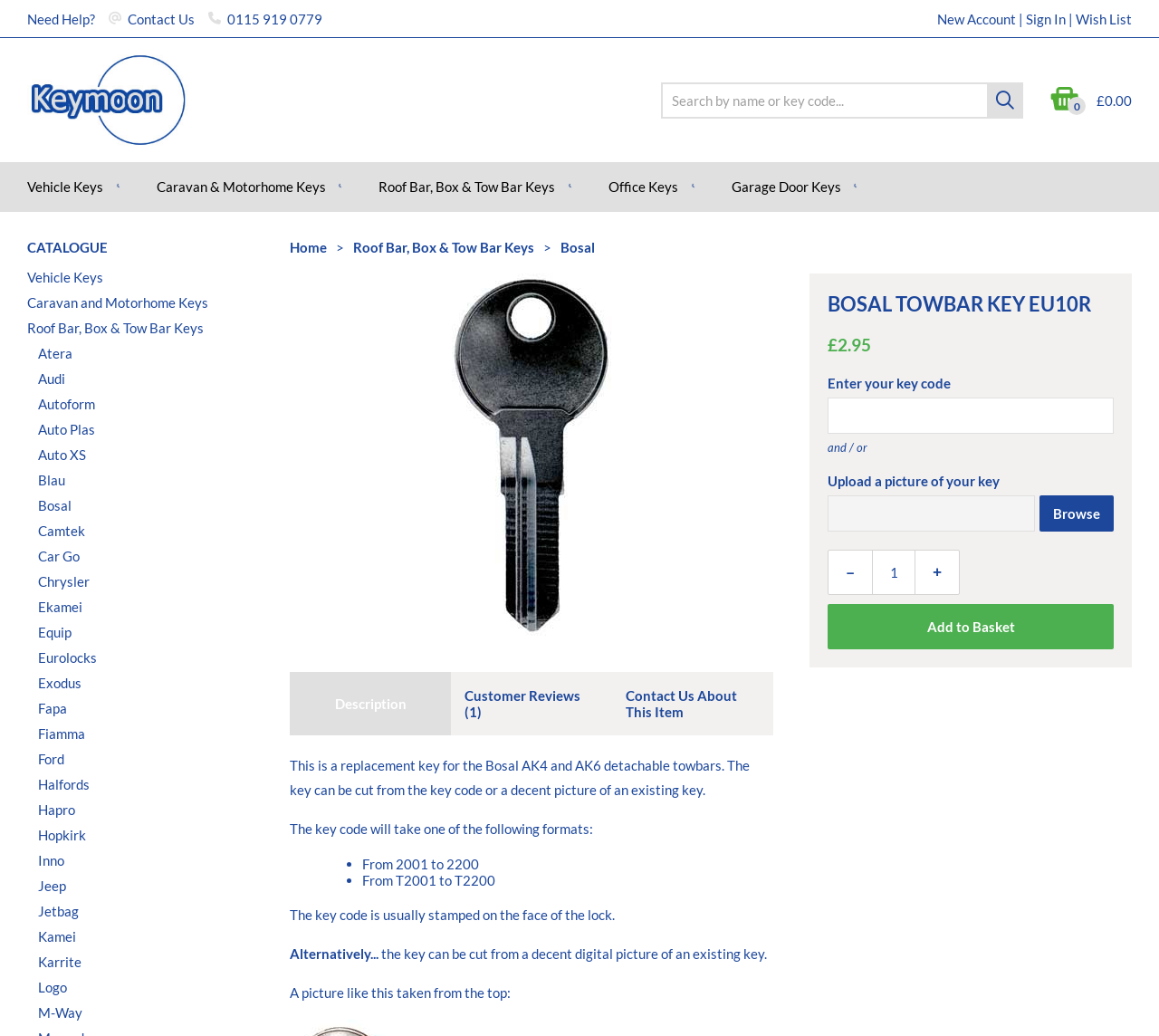Find the bounding box coordinates for the area that should be clicked to accomplish the instruction: "Upload a picture of your key".

[0.909, 0.49, 0.949, 0.505]